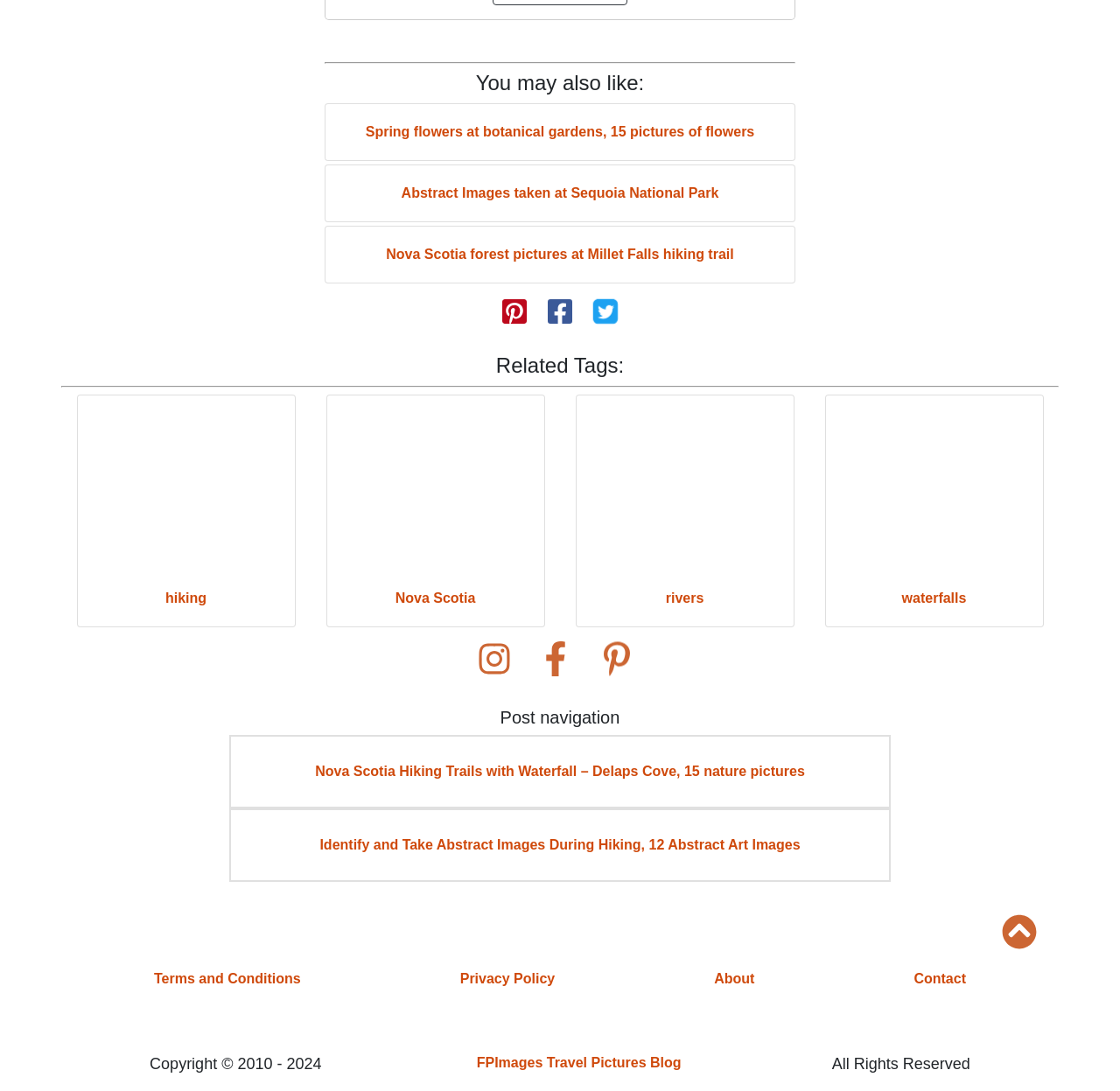Specify the bounding box coordinates of the area that needs to be clicked to achieve the following instruction: "Share on Pinterest".

[0.447, 0.273, 0.472, 0.298]